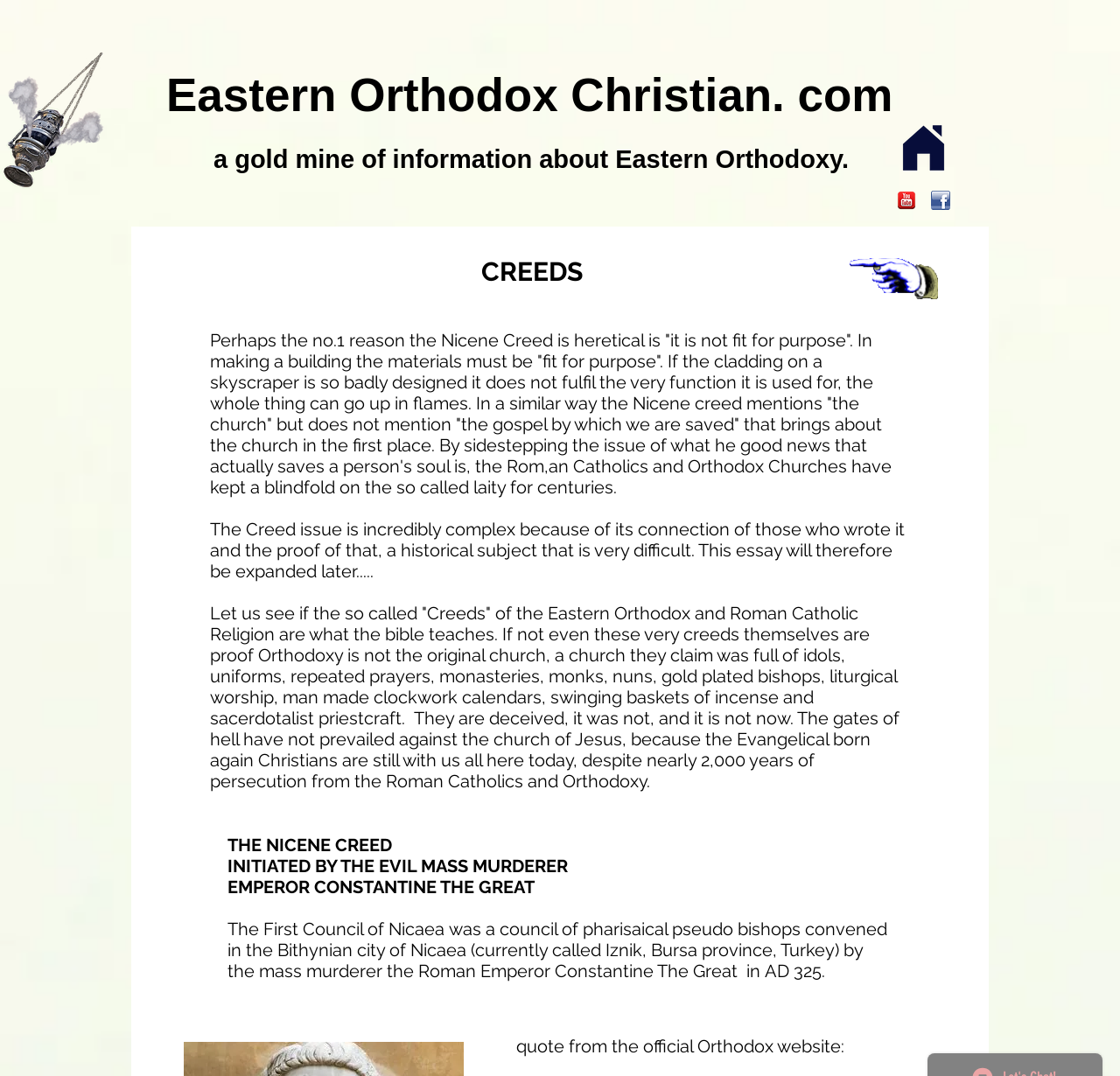Give a concise answer using only one word or phrase for this question:
What is the name of the Christian denomination mentioned?

Eastern Orthodox